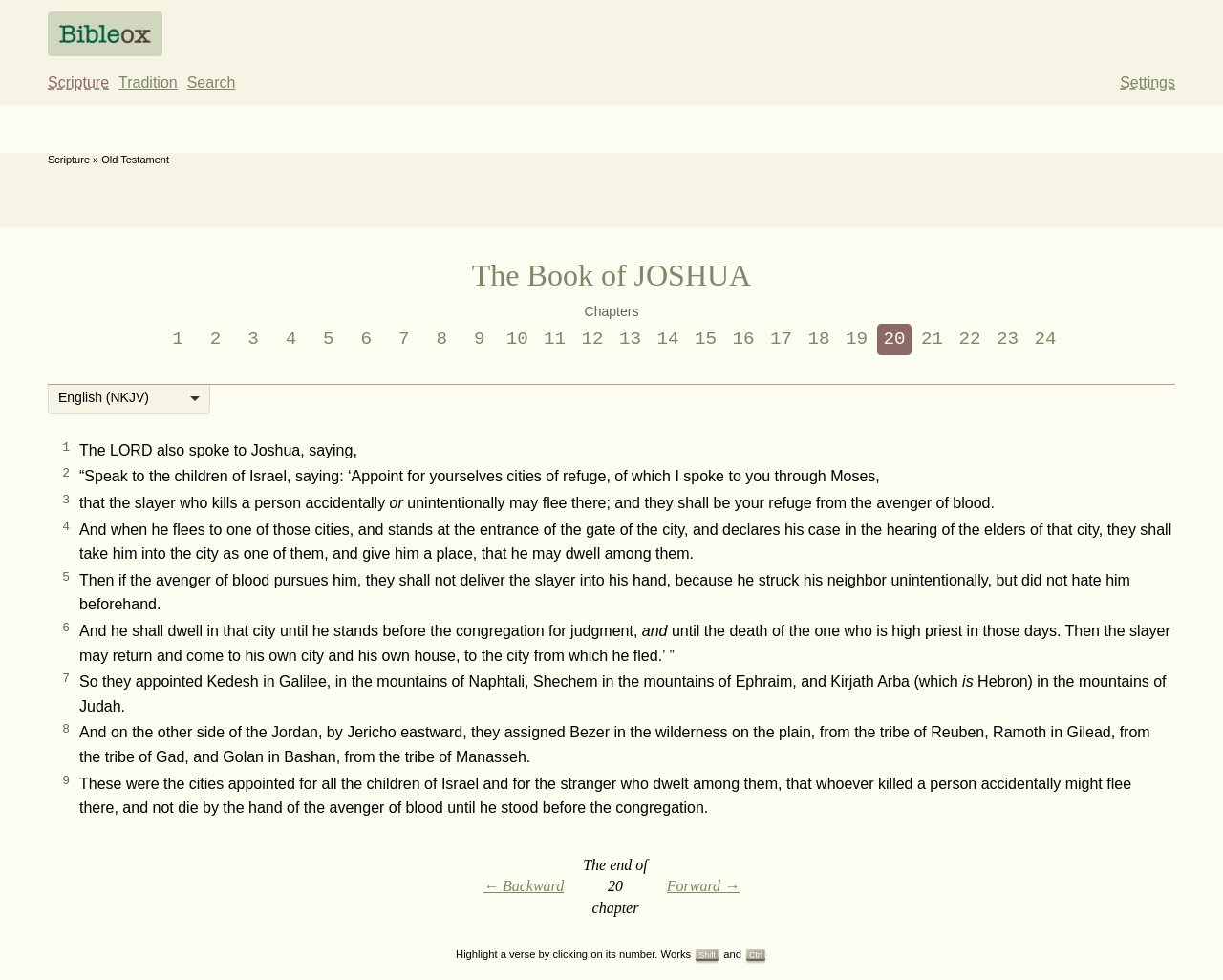Answer the question with a brief word or phrase:
How can you navigate to the previous chapter?

Click '← Backward'